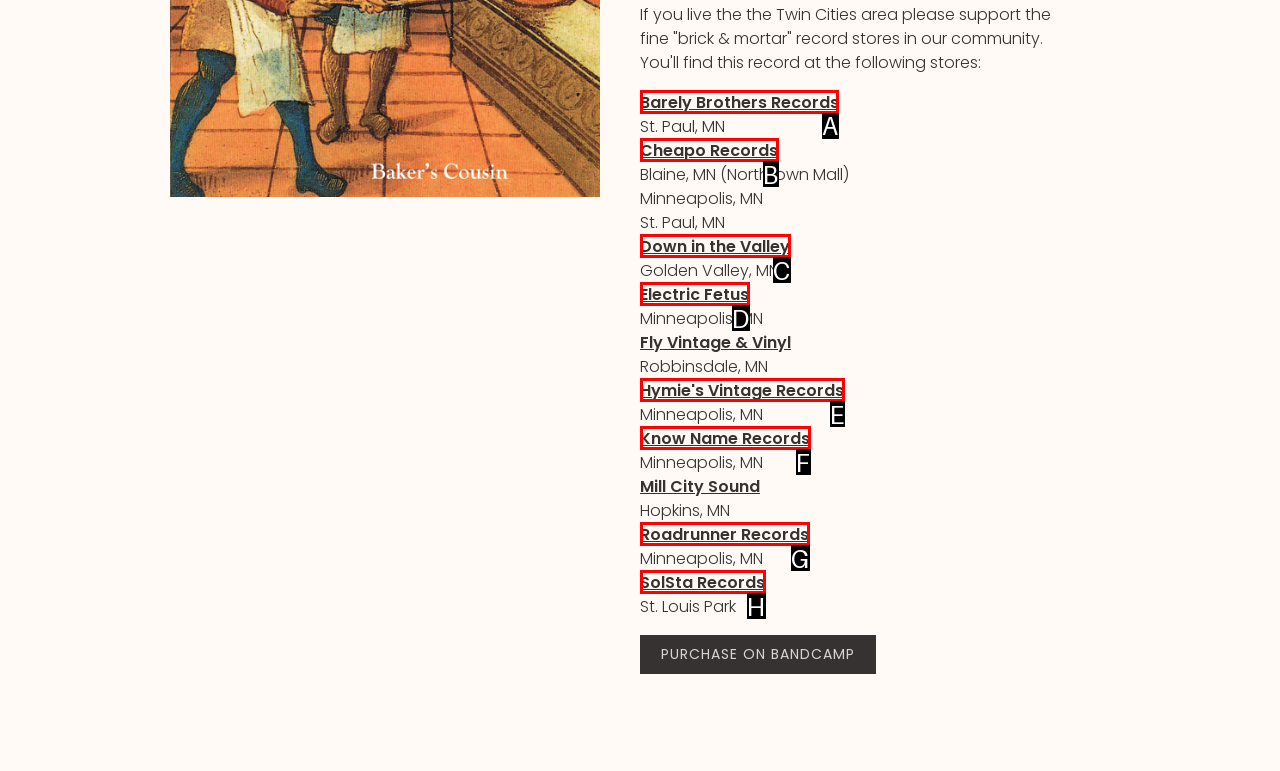Point out which UI element to click to complete this task: Click Chaos
Answer with the letter corresponding to the right option from the available choices.

None